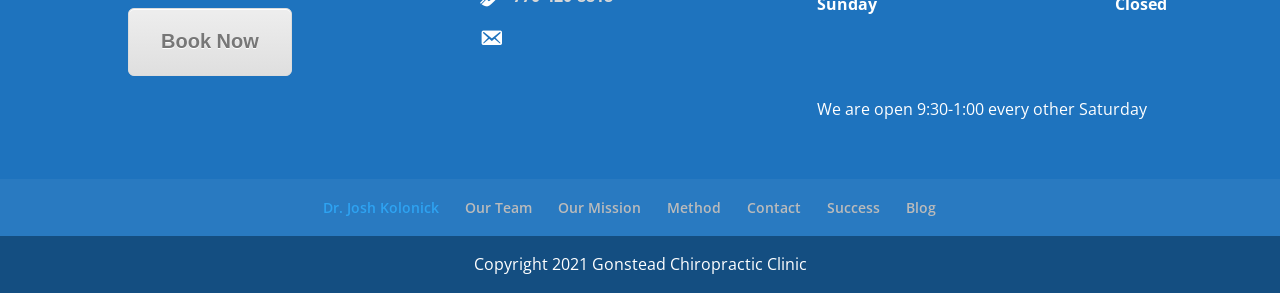Pinpoint the bounding box coordinates of the element that must be clicked to accomplish the following instruction: "Contact the clinic". The coordinates should be in the format of four float numbers between 0 and 1, i.e., [left, top, right, bottom].

[0.583, 0.676, 0.625, 0.741]